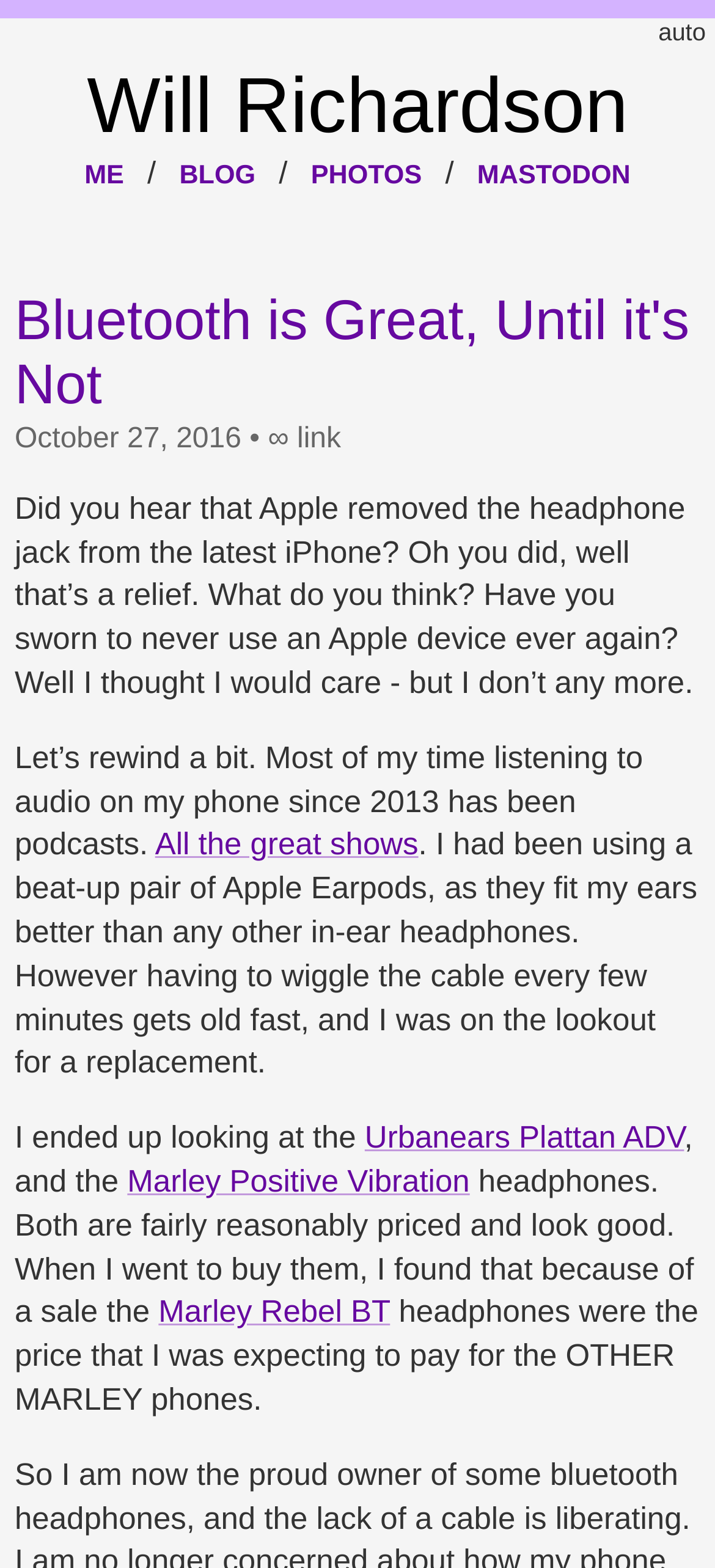Offer a meticulous description of the webpage's structure and content.

This webpage appears to be a blog post titled "Bluetooth is Great, Until it's Not". At the top, there is a button labeled "auto" positioned at the top right corner. Below it, there are several links to different sections of the blog, including "Will Richardson", "ME", "BLOG", "PHOTOS", and "MASTODON", arranged horizontally across the top of the page.

The main content of the blog post is divided into several paragraphs. The first paragraph discusses Apple's removal of the headphone jack from the latest iPhone and the author's reaction to it. The text is positioned near the top of the page, below the links.

The following paragraphs discuss the author's experience with listening to audio on their phone, specifically podcasts, and their search for a replacement for their Apple Earpods. There are several links to specific products, including the Urbanears Plattan ADV and Marley Positive Vibration headphones, embedded within the text. These links are positioned inline with the surrounding text.

Throughout the page, there are no images, but there are several links to other pages or products. The overall layout is dense, with a focus on the text content of the blog post.